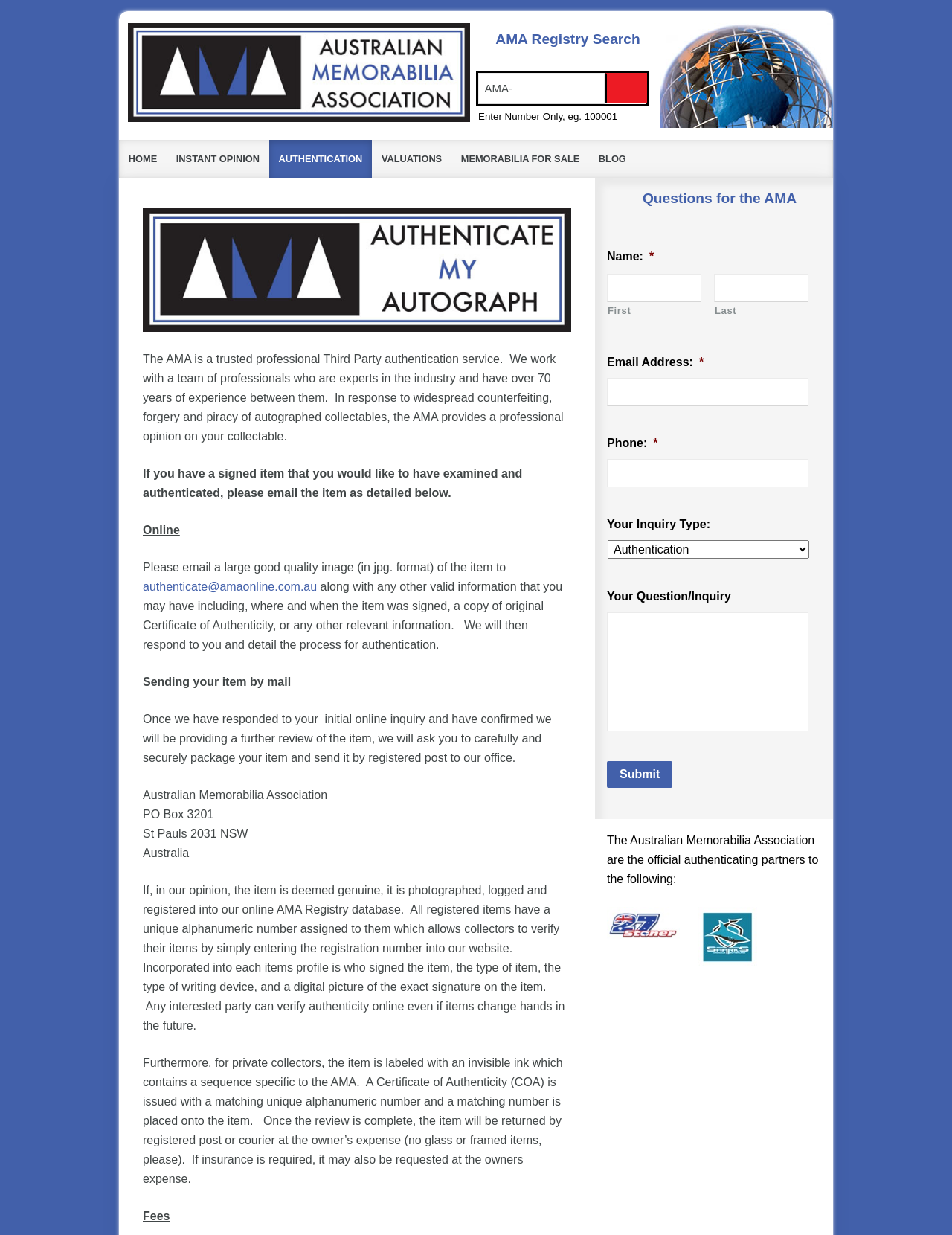Find and specify the bounding box coordinates that correspond to the clickable region for the instruction: "Click on Authenticate-my-Autograph image".

[0.15, 0.168, 0.6, 0.269]